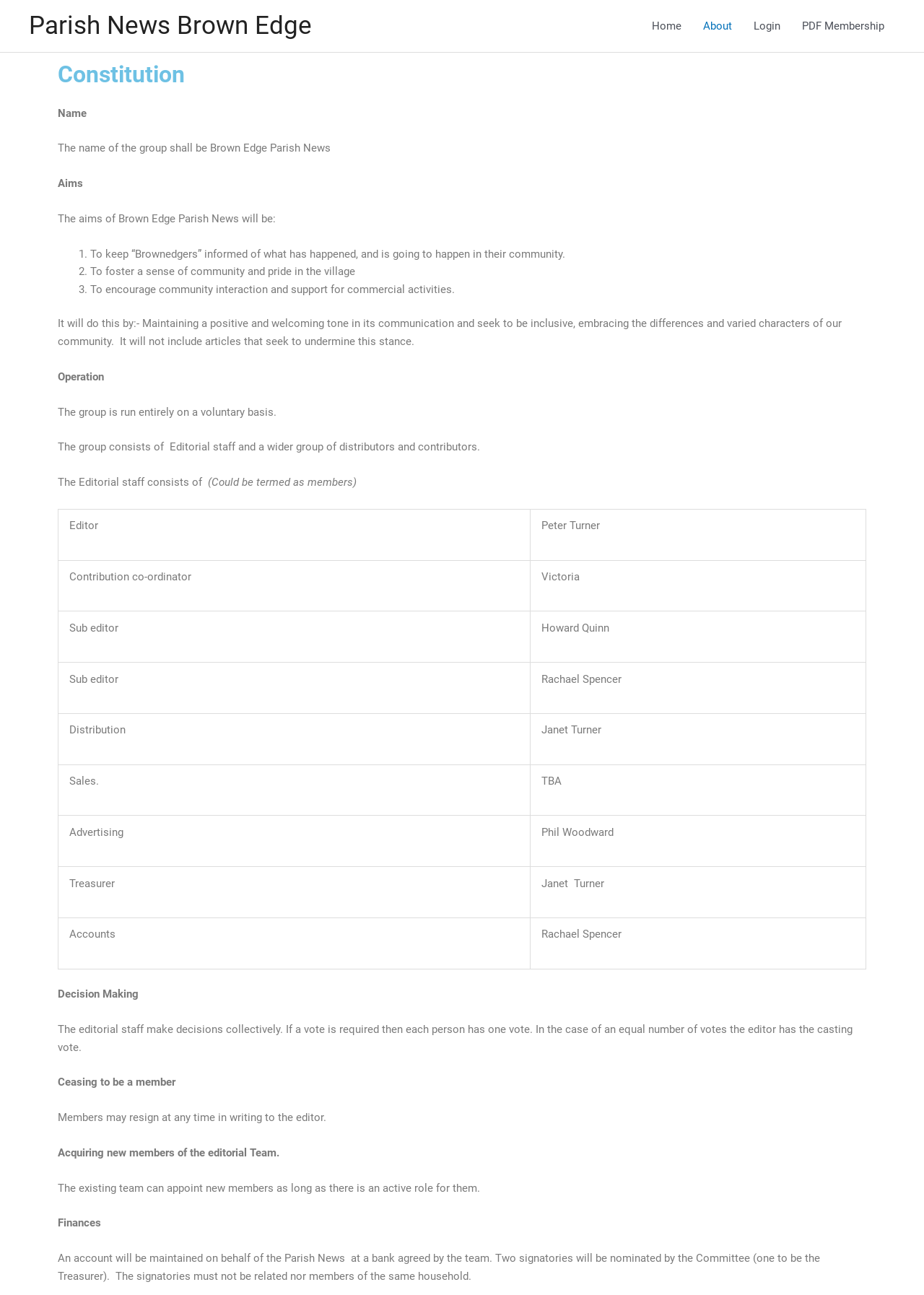Answer the following query concisely with a single word or phrase:
What is the aim of Brown Edge Parish News?

To keep informed, foster community, and encourage interaction